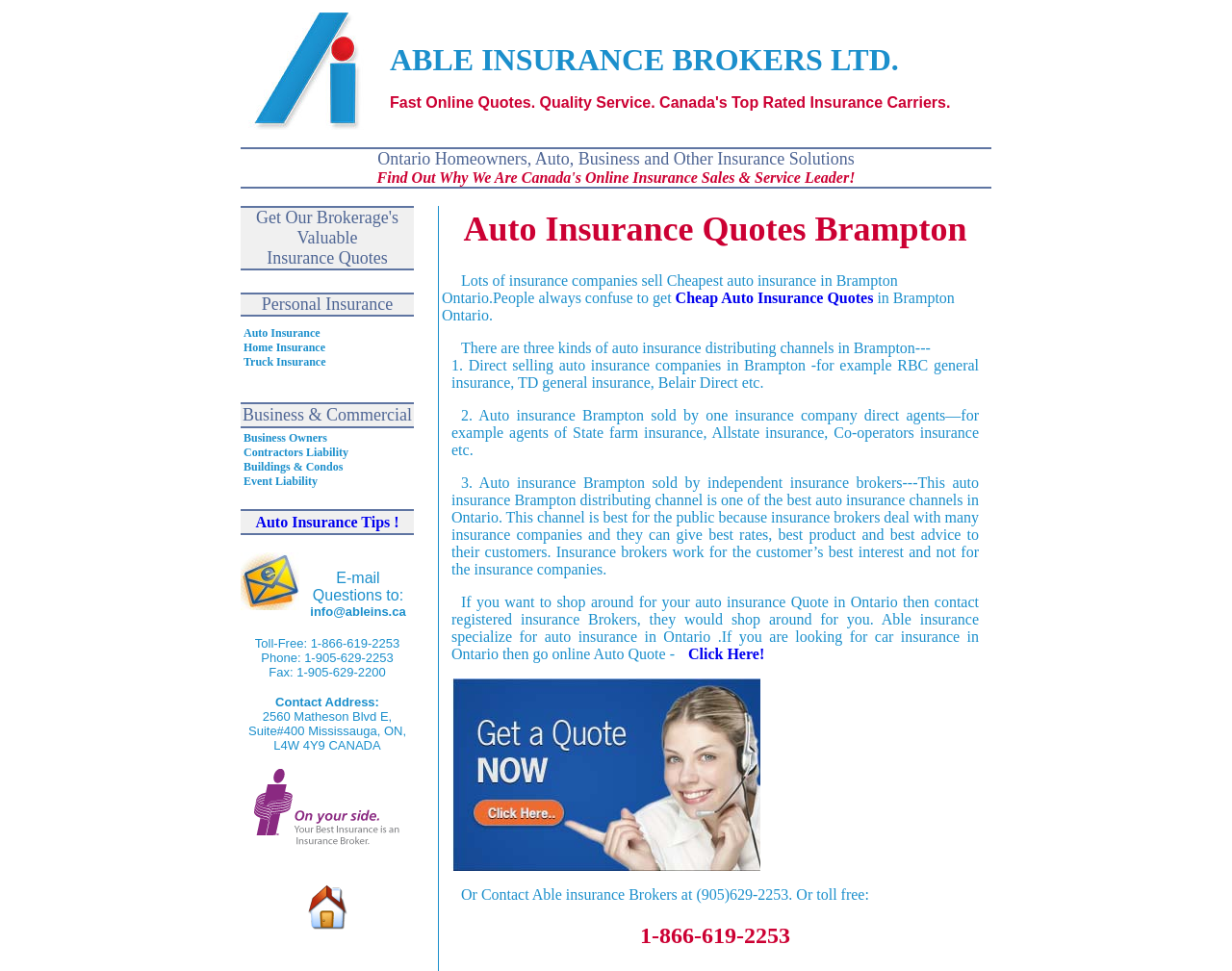Please give a succinct answer to the question in one word or phrase:
How many rows are there in the table on the right-hand side?

3